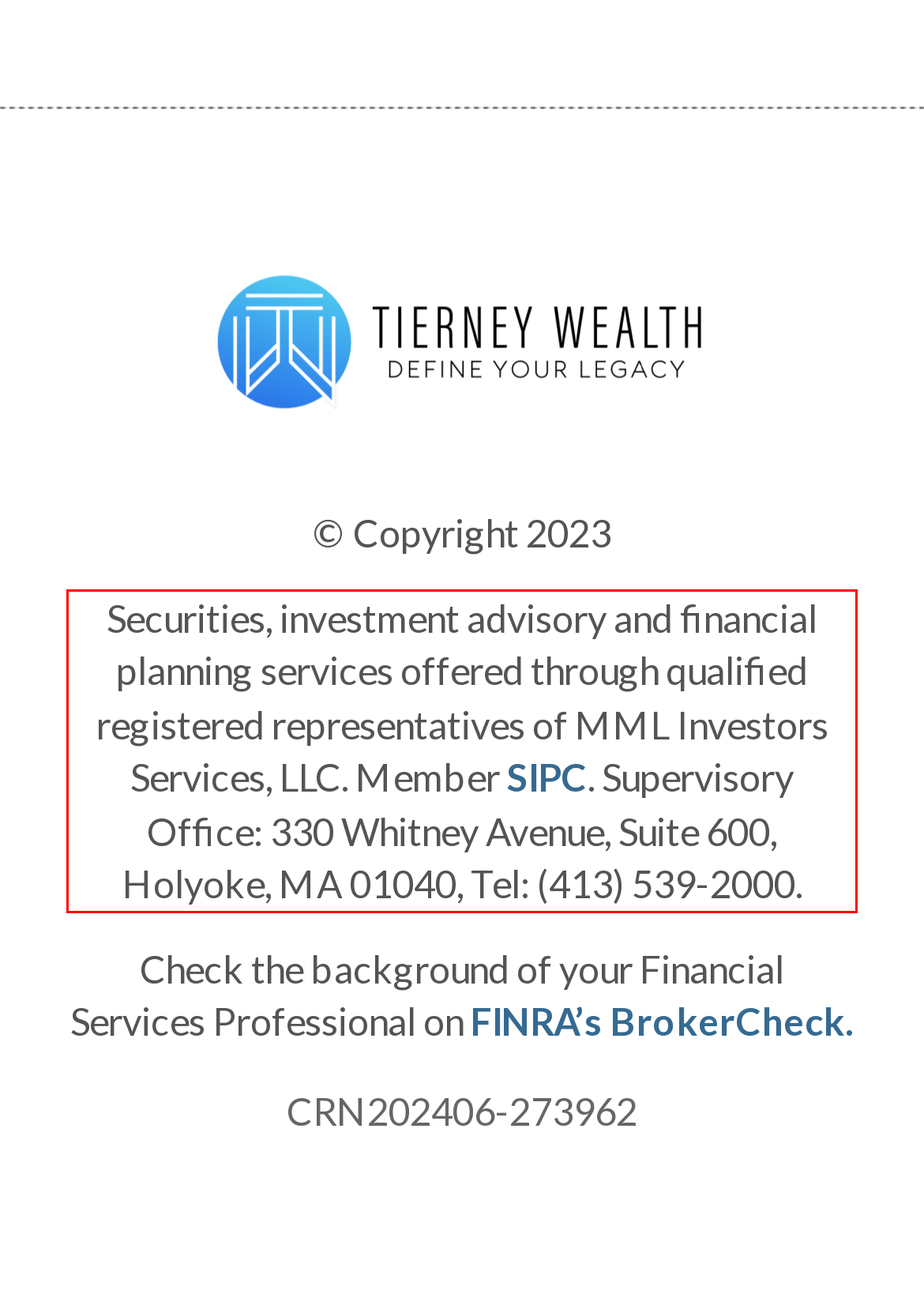You have a screenshot of a webpage with a red bounding box. Identify and extract the text content located inside the red bounding box.

Securities, investment advisory and financial planning services offered through qualified registered representatives of MML Investors Services, LLC. Member SIPC. Supervisory Office: 330 Whitney Avenue, Suite 600, Holyoke, MA 01040, Tel: (413) 539-2000.